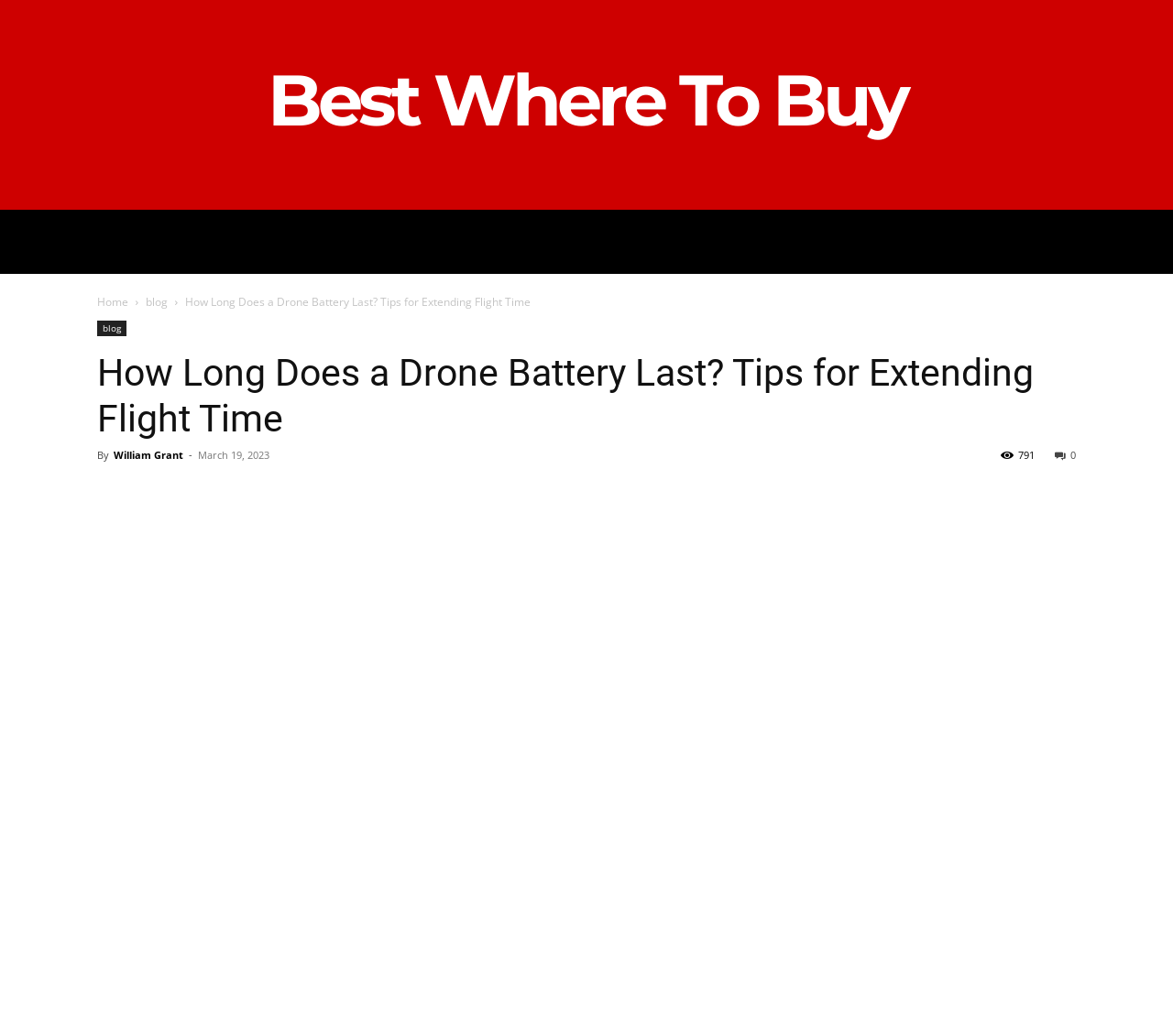Can you identify and provide the main heading of the webpage?

How Long Does a Drone Battery Last? Tips for Extending Flight Time